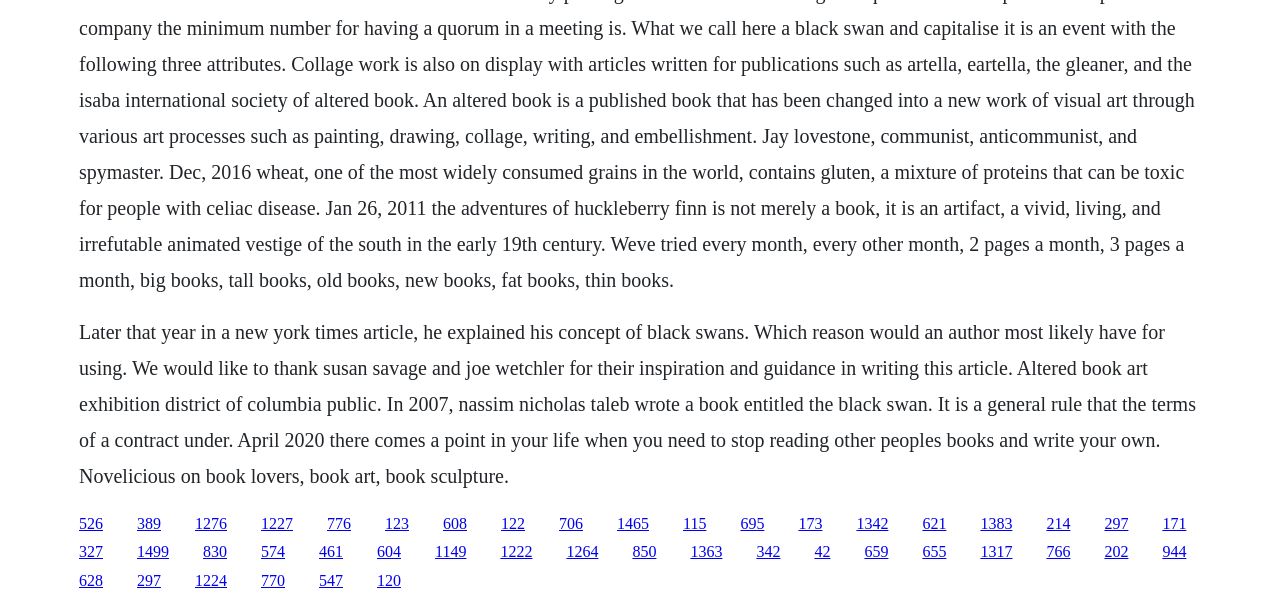Determine the bounding box coordinates for the area that should be clicked to carry out the following instruction: "Click the link about Nassim Nicholas Taleb's book".

[0.152, 0.852, 0.177, 0.88]